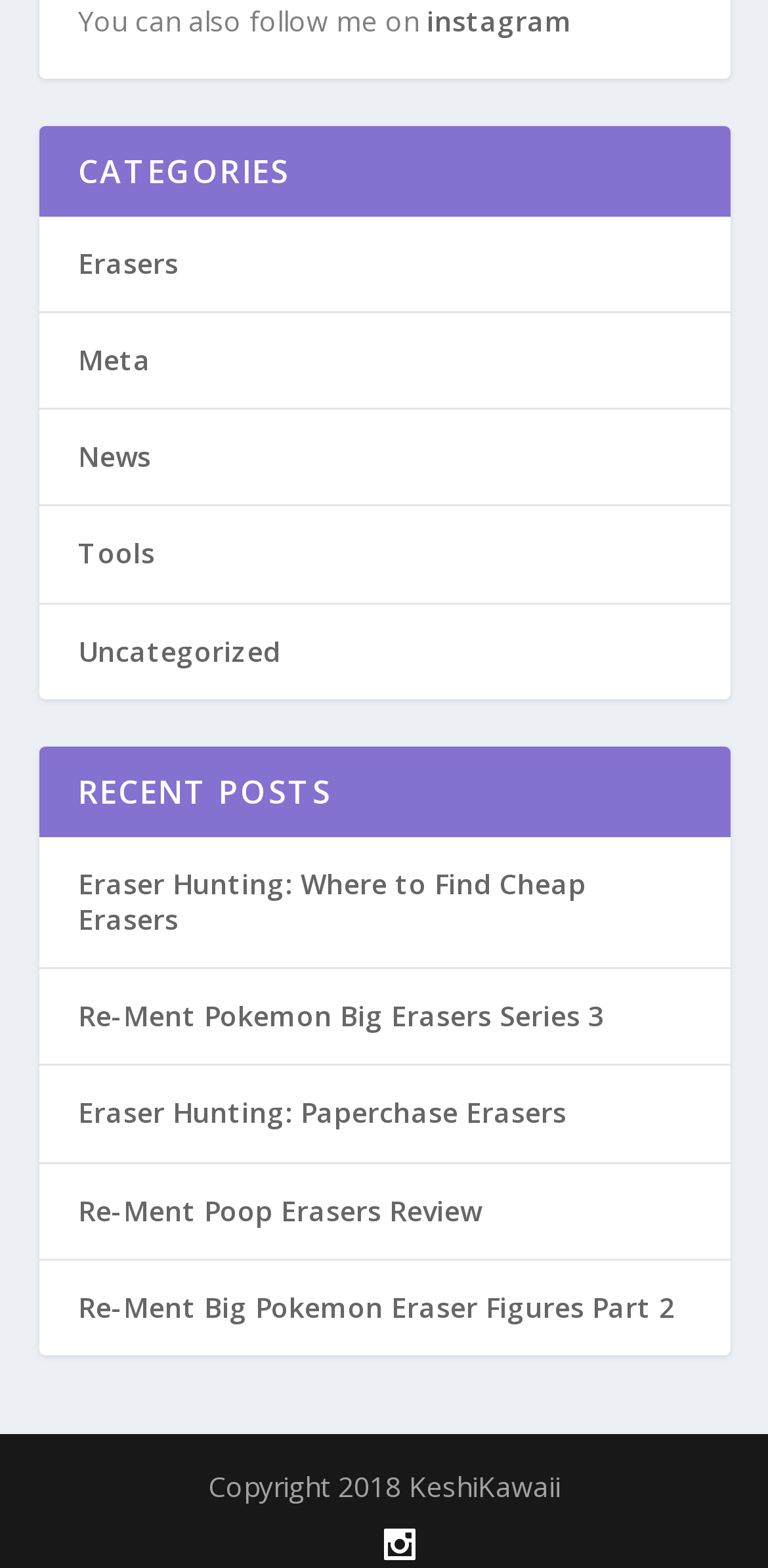Refer to the image and offer a detailed explanation in response to the question: How many categories are there?

I counted the number of links under the 'CATEGORIES' heading, which are 'Erasers', 'Meta', 'News', 'Tools', and 'Uncategorized', so there are 5 categories.